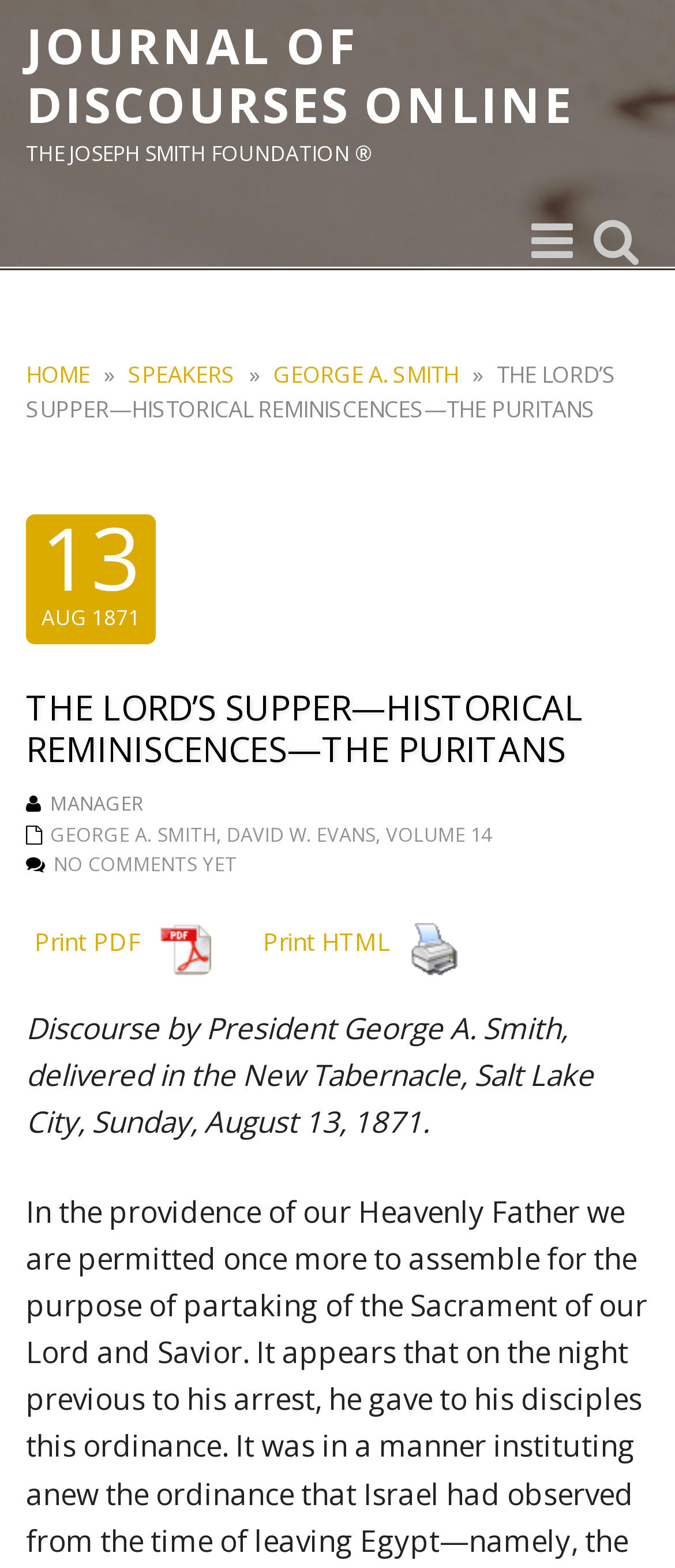Pinpoint the bounding box coordinates of the clickable area necessary to execute the following instruction: "Toggle navigation". The coordinates should be given as four float numbers between 0 and 1, namely [left, top, right, bottom].

[0.772, 0.138, 0.864, 0.171]